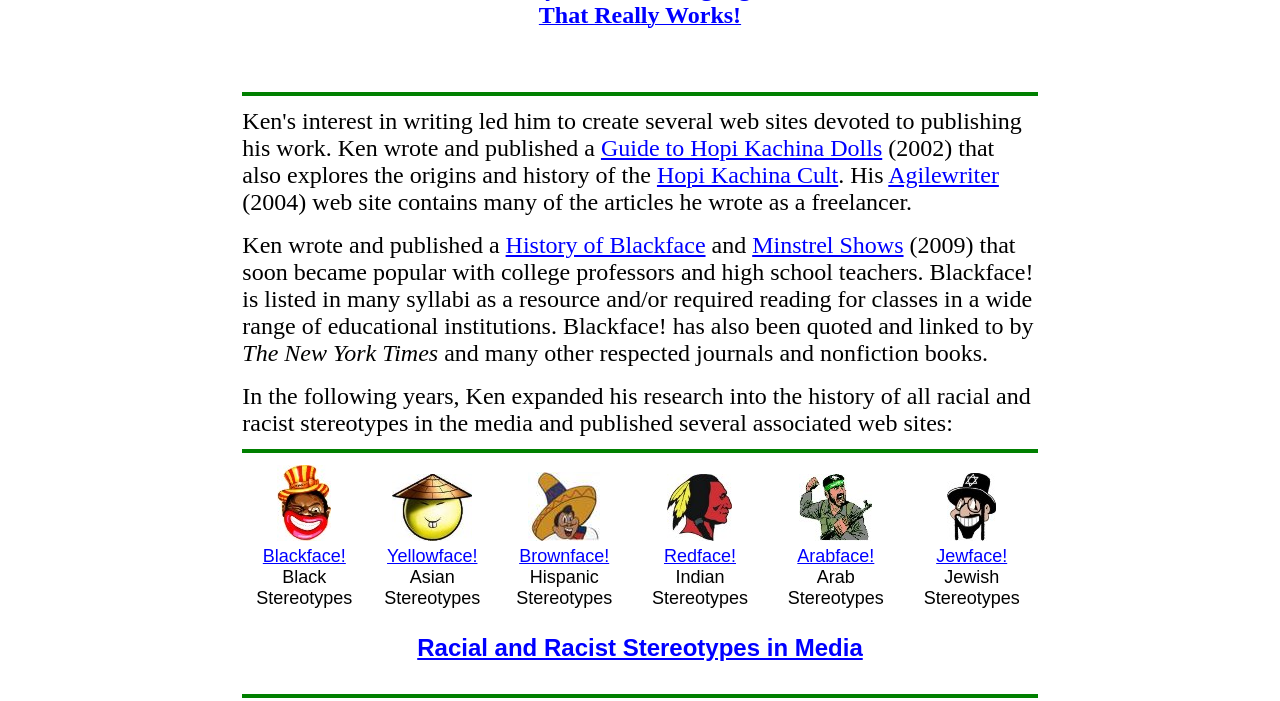Provide the bounding box coordinates in the format (top-left x, top-left y, bottom-right x, bottom-right y). All values are floating point numbers between 0 and 1. Determine the bounding box coordinate of the UI element described as: History of Blackface

[0.395, 0.329, 0.551, 0.368]